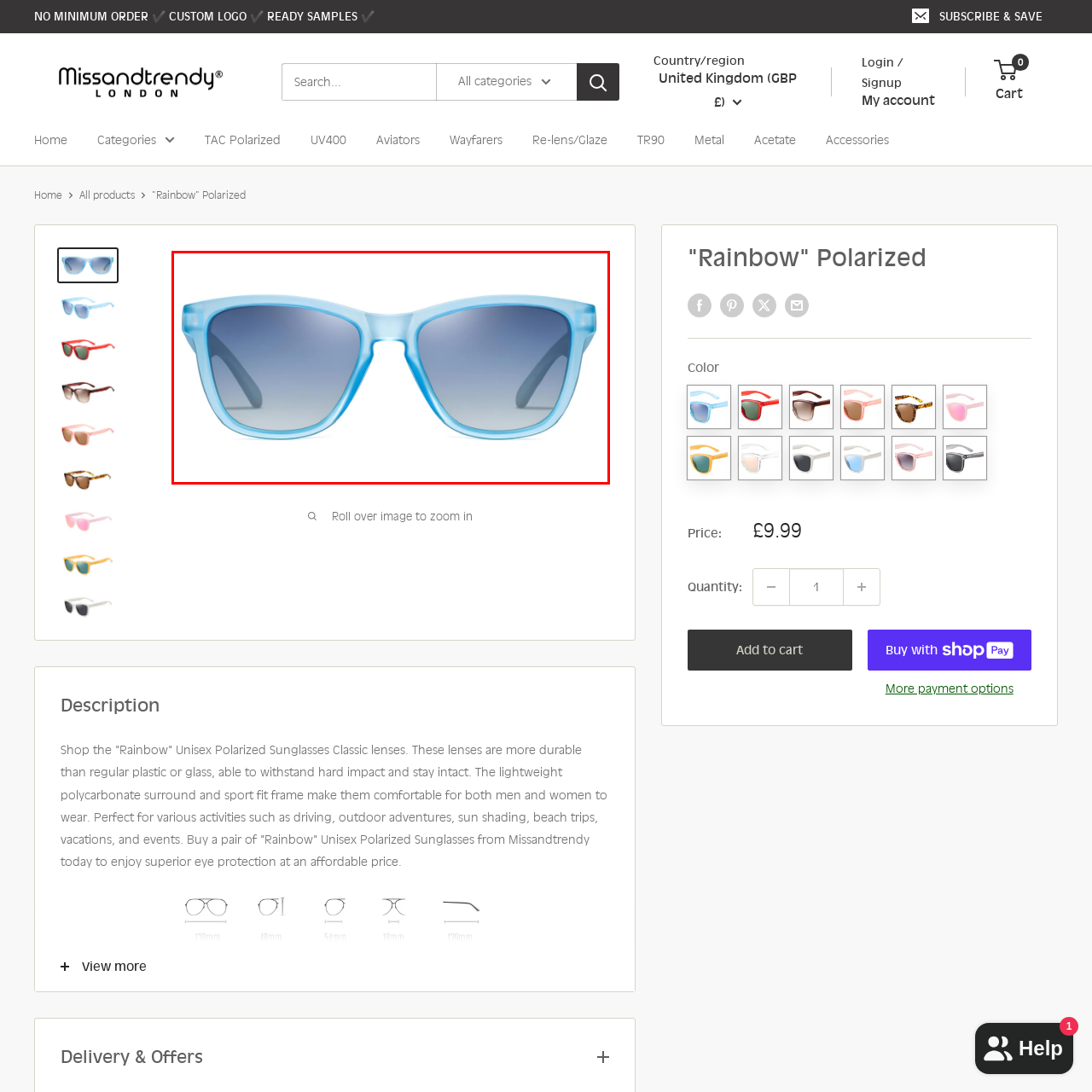Explain comprehensively what is shown in the image marked by the red outline.

Introducing the "Rainbow" Unisex Polarized Sunglasses, a stylish accessory designed for all who appreciate a blend of functionality and fashion. Featuring a translucent blue frame, these sunglasses are perfect for summer outings, beach days, or simply adding a pop of color to your everyday look. The lenses are designed with gradual tinting, transitioning from a light blue at the top to a darker shade at the bottom, providing not only aesthetic appeal but also essential UV protection. Whether you're lounging by the pool or exploring the city, these polarized sunglasses ensure clarity and comfort, making them an essential addition to your eyewear collection.